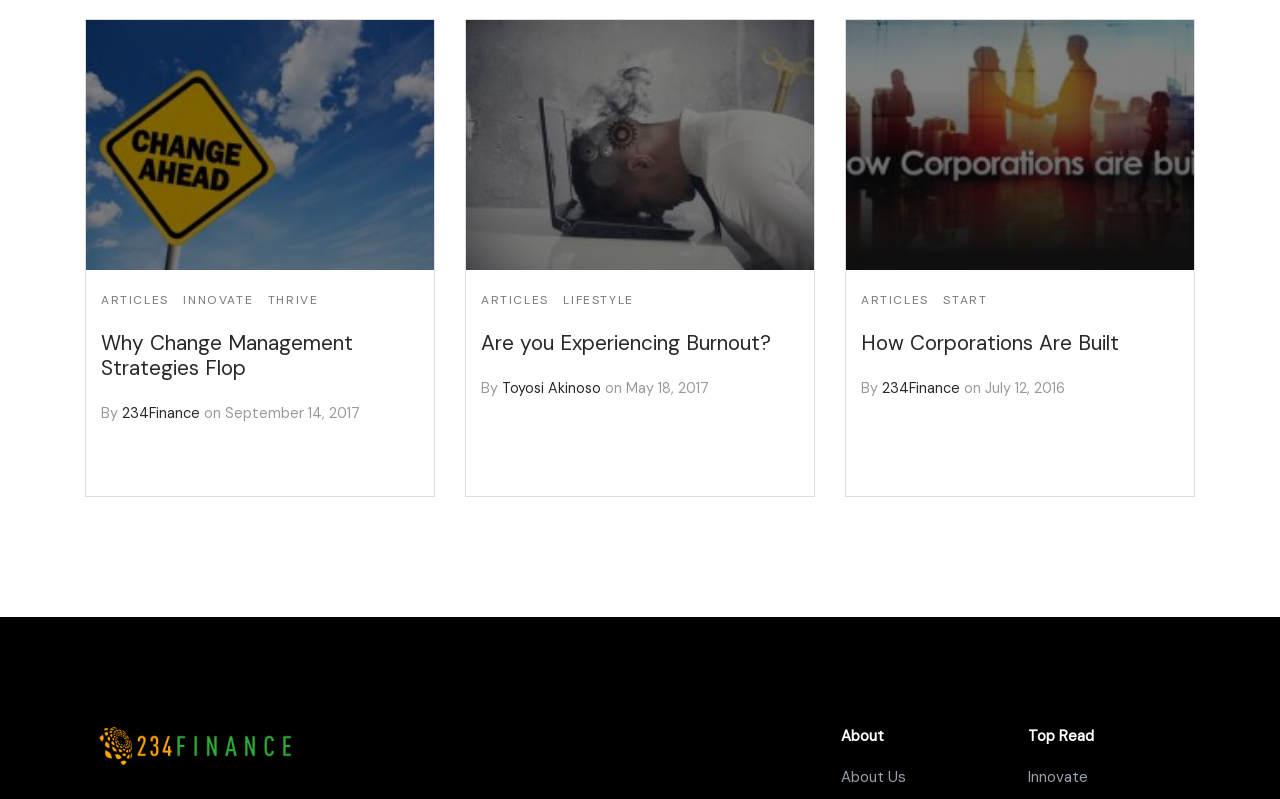Identify the bounding box coordinates for the UI element described as: "title="Why Change Management Strategies Flop"".

[0.067, 0.025, 0.339, 0.338]